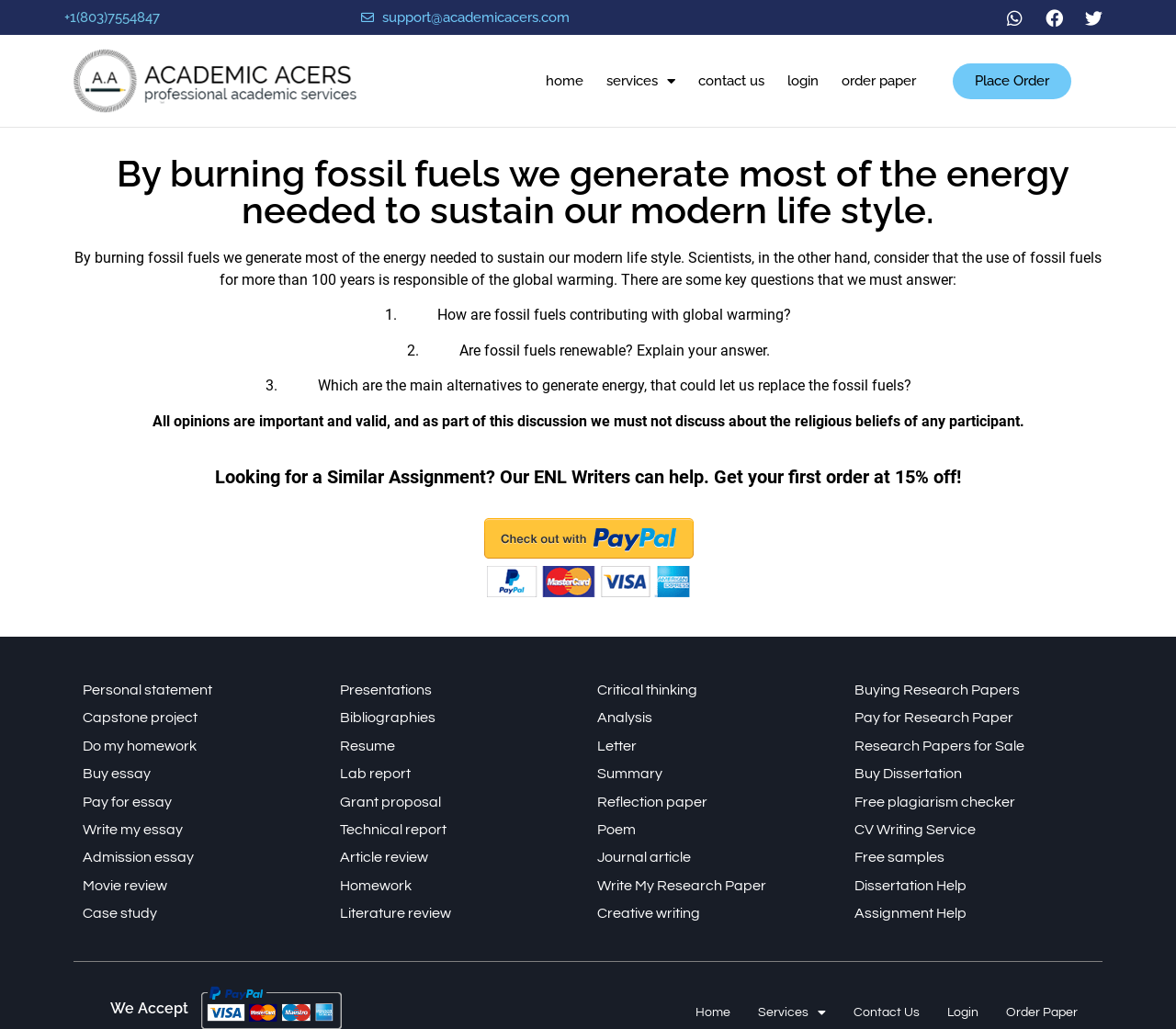What is the phone number on the webpage?
Analyze the image and deliver a detailed answer to the question.

The phone number can be found in the top section of the webpage, specifically in the heading element with the text '+1(803)7554847'.